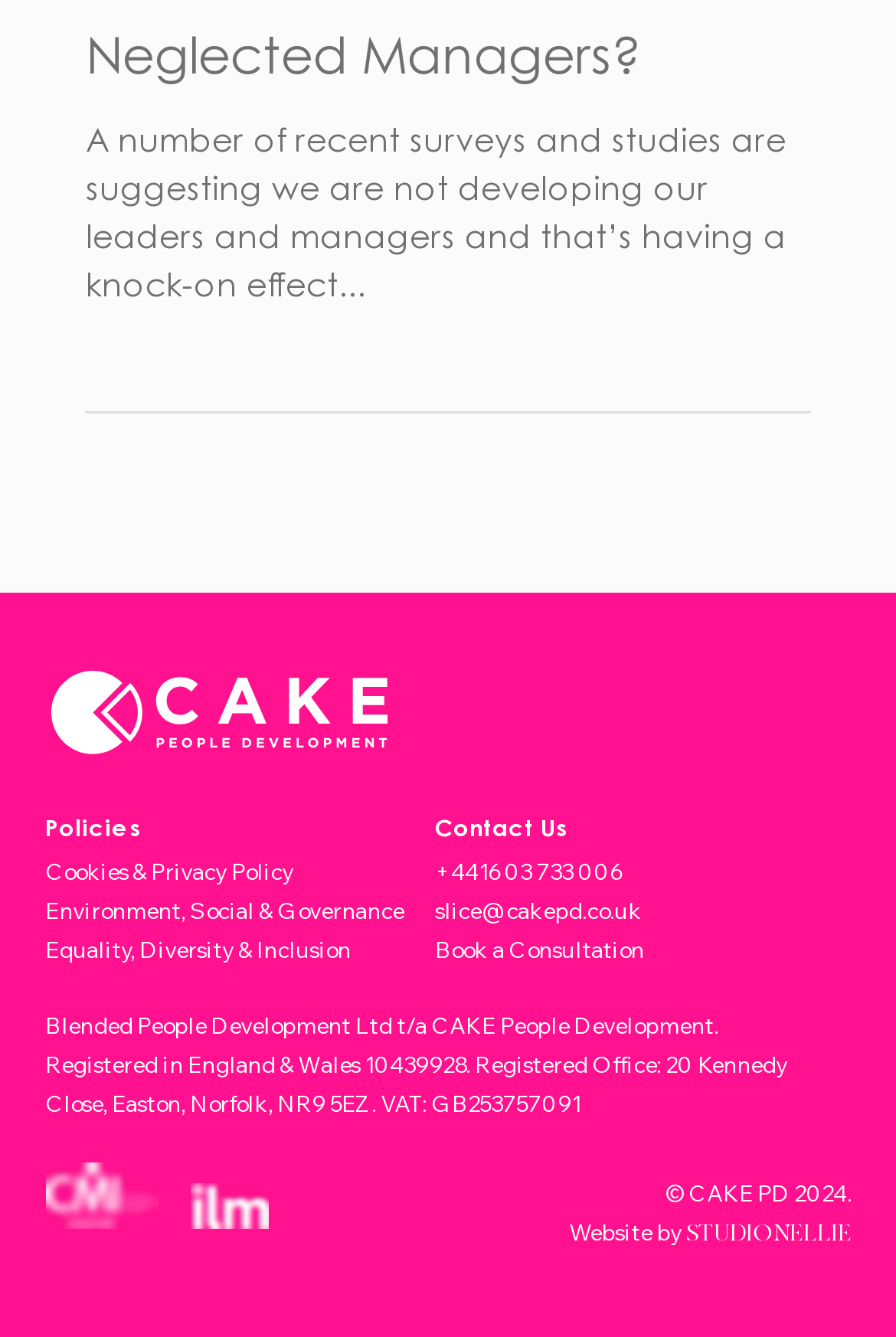How many social media links are there?
Use the information from the screenshot to give a comprehensive response to the question.

The social media links are located at the bottom of the webpage, and they are Facebook, LinkedIn, and X. Therefore, there are three social media links.